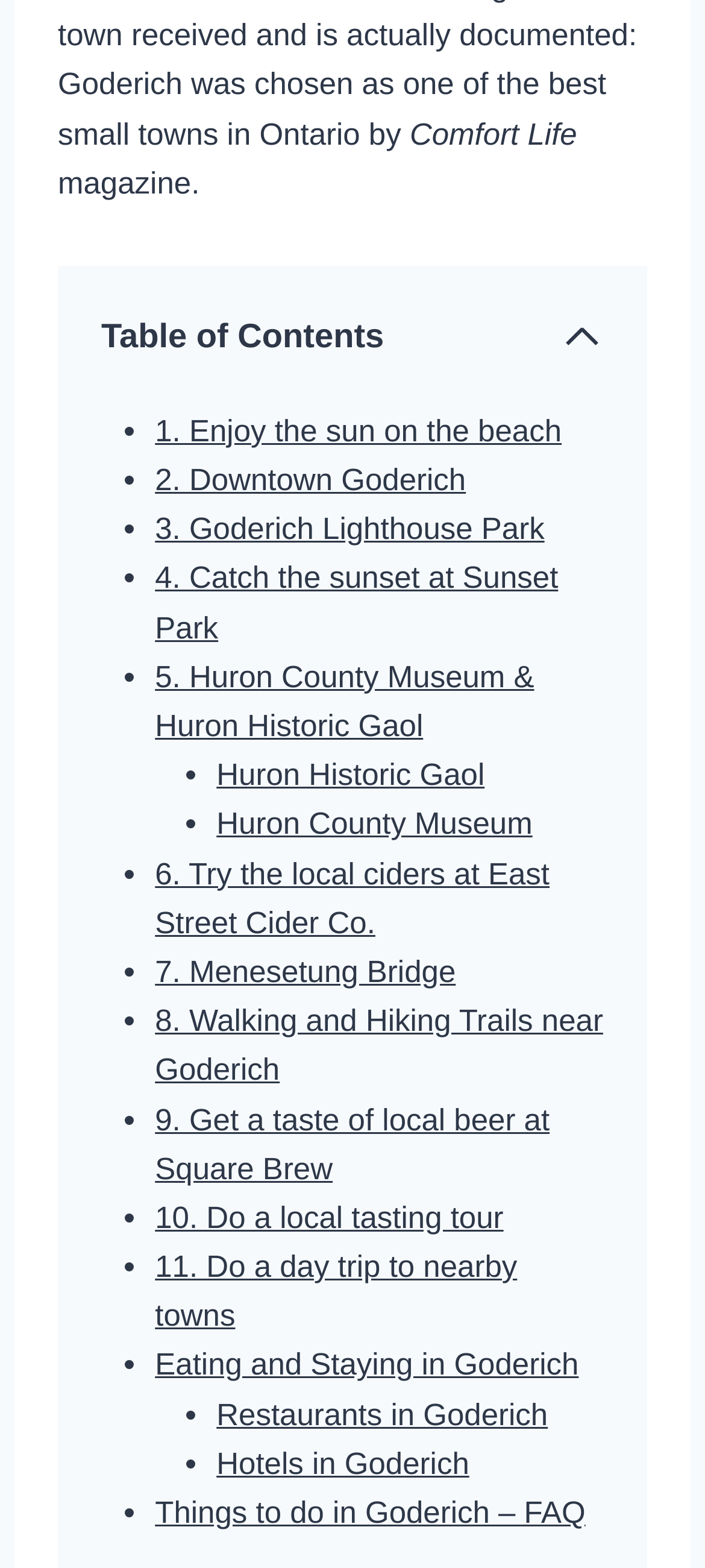Locate the bounding box coordinates of the item that should be clicked to fulfill the instruction: "browse August 2021".

None